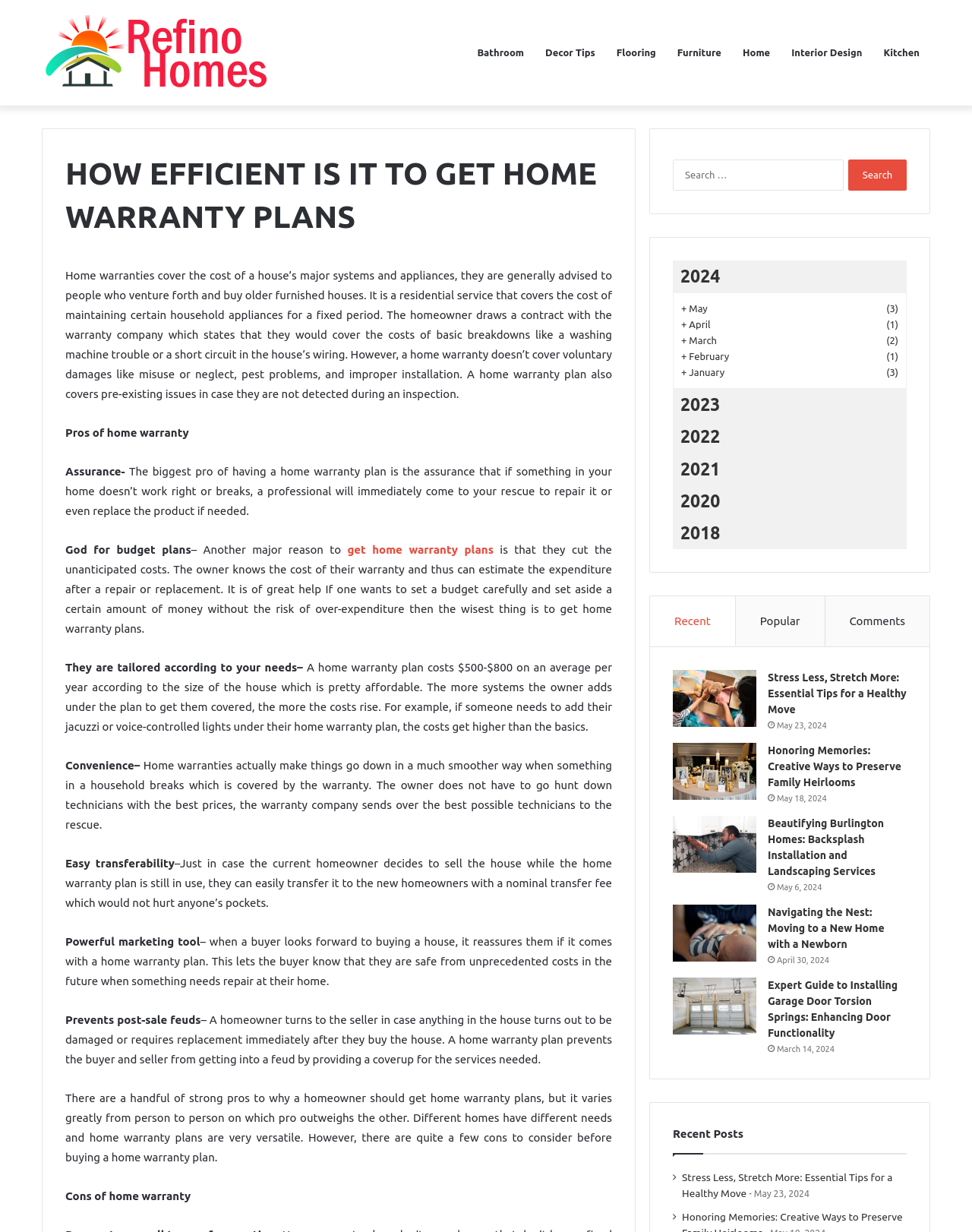How much does a home warranty plan cost on average?
Provide an in-depth and detailed answer to the question.

The webpage states that a home warranty plan costs $500-$800 on an average per year according to the size of the house, which suggests that the average cost of a home warranty plan is between $500 and $800 per year.